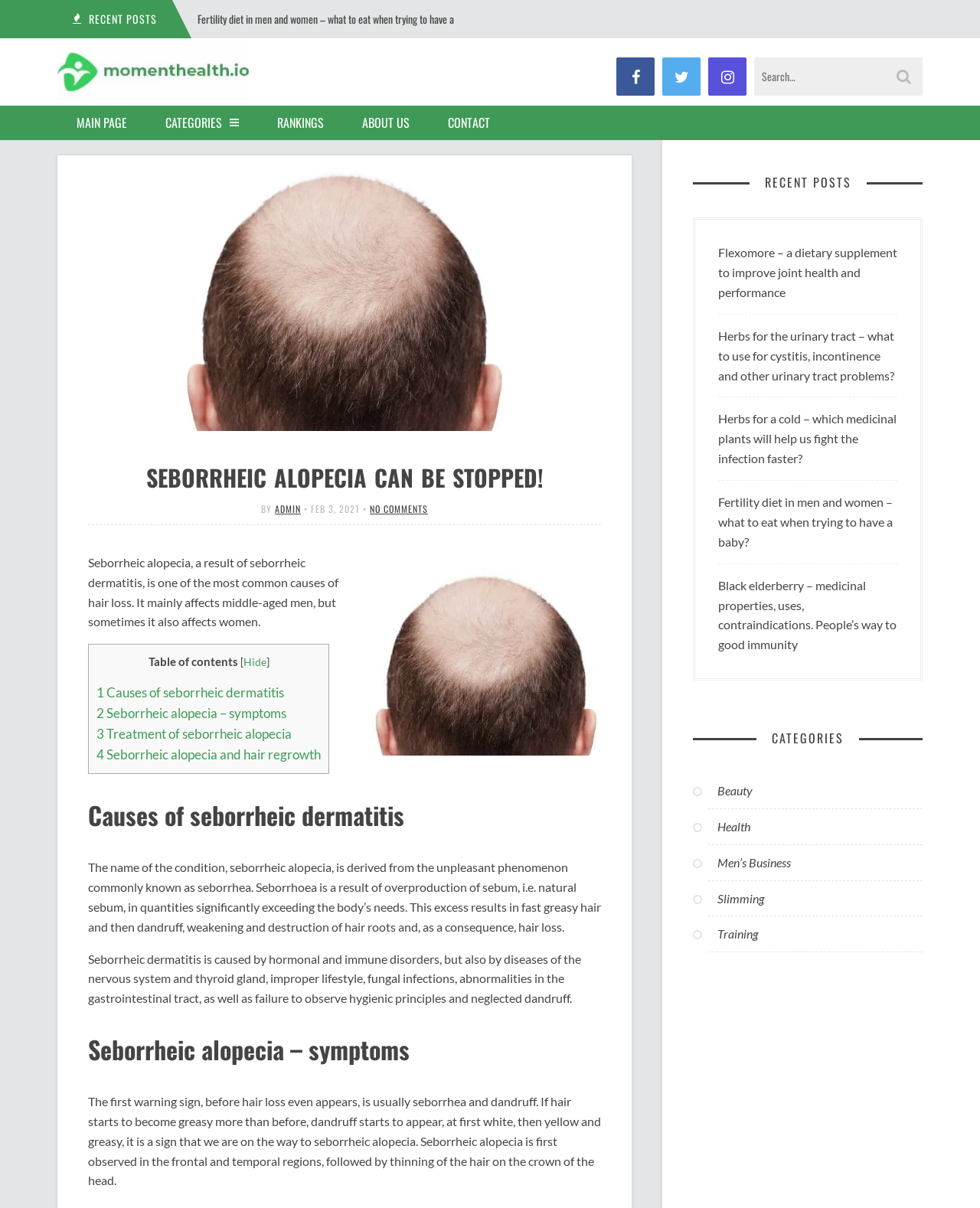Identify and provide the main heading of the webpage.

SEBORRHEIC ALOPECIA CAN BE STOPPED!